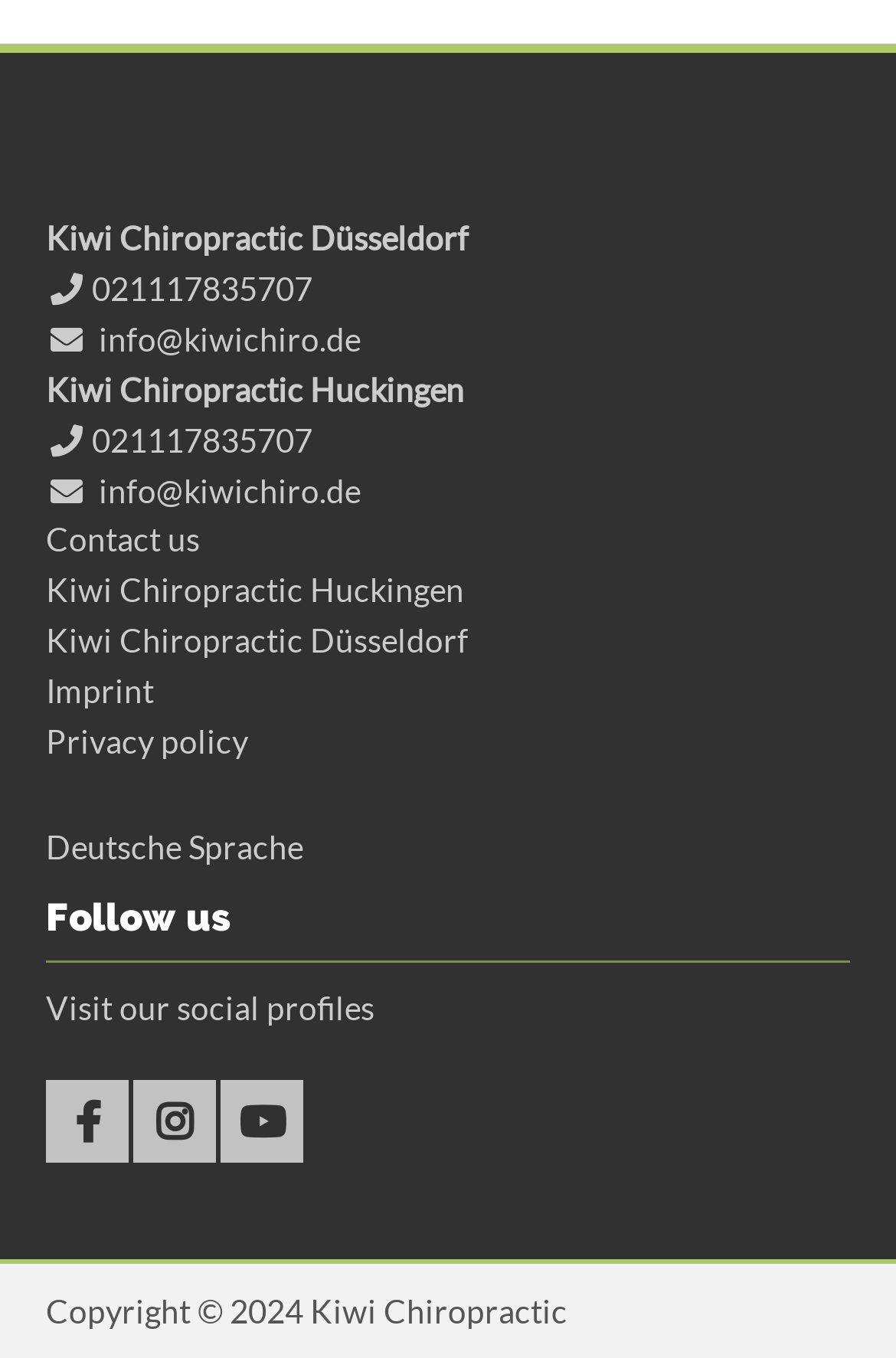Determine the bounding box coordinates of the clickable element to complete this instruction: "Follow us on Facebook". Provide the coordinates in the format of four float numbers between 0 and 1, [left, top, right, bottom].

[0.051, 0.794, 0.144, 0.855]